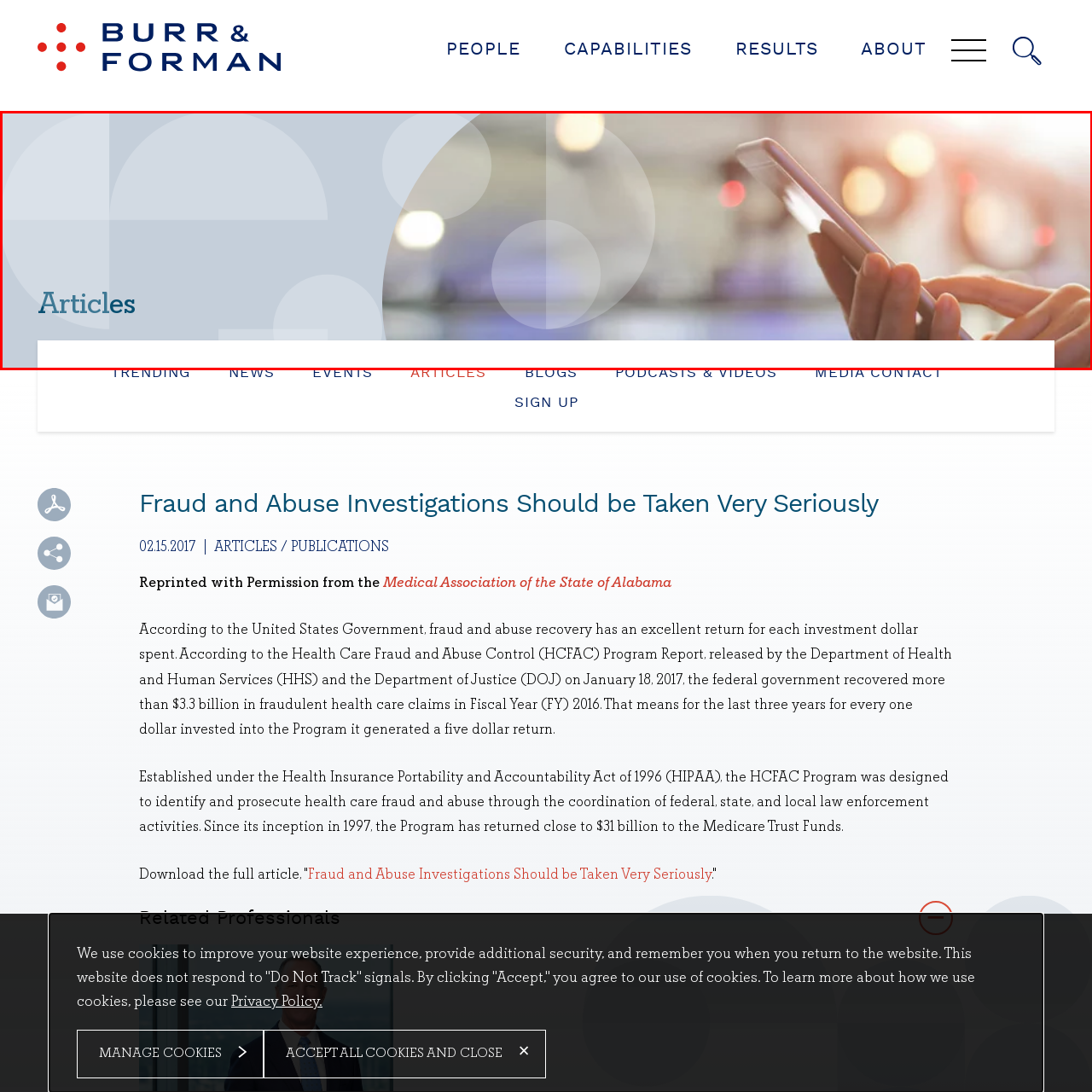Provide a thorough description of the image enclosed within the red border.

The image features a sleek, modern design with a soft blue background and abstract circular patterns that create a calming aesthetic. In the foreground, an individual is seen holding a smartphone, suggesting themes of connectivity and digital engagement. The light source creates a warm glow, enhancing the focus on the person’s hand and phone, which may imply an interaction with online content, such as reading or sharing information. At the bottom of the image, there's a navigation section labeled "Articles," along with options for navigating trending news, events, and other content, reflecting a digital platform's user-friendly interface. This combination highlights the importance of accessing information in a contemporary, interconnected world.